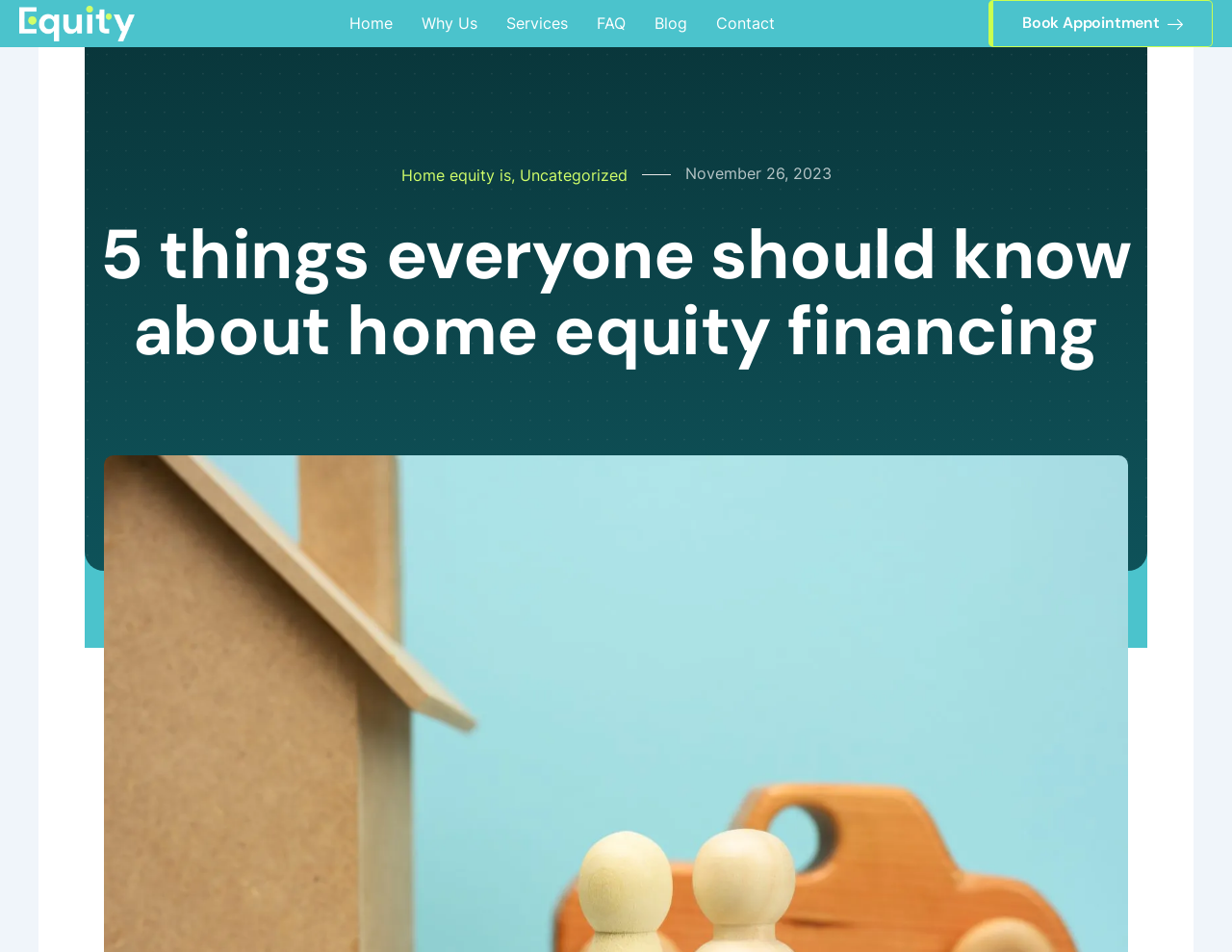Determine the bounding box coordinates of the region that needs to be clicked to achieve the task: "Contact the repository".

None